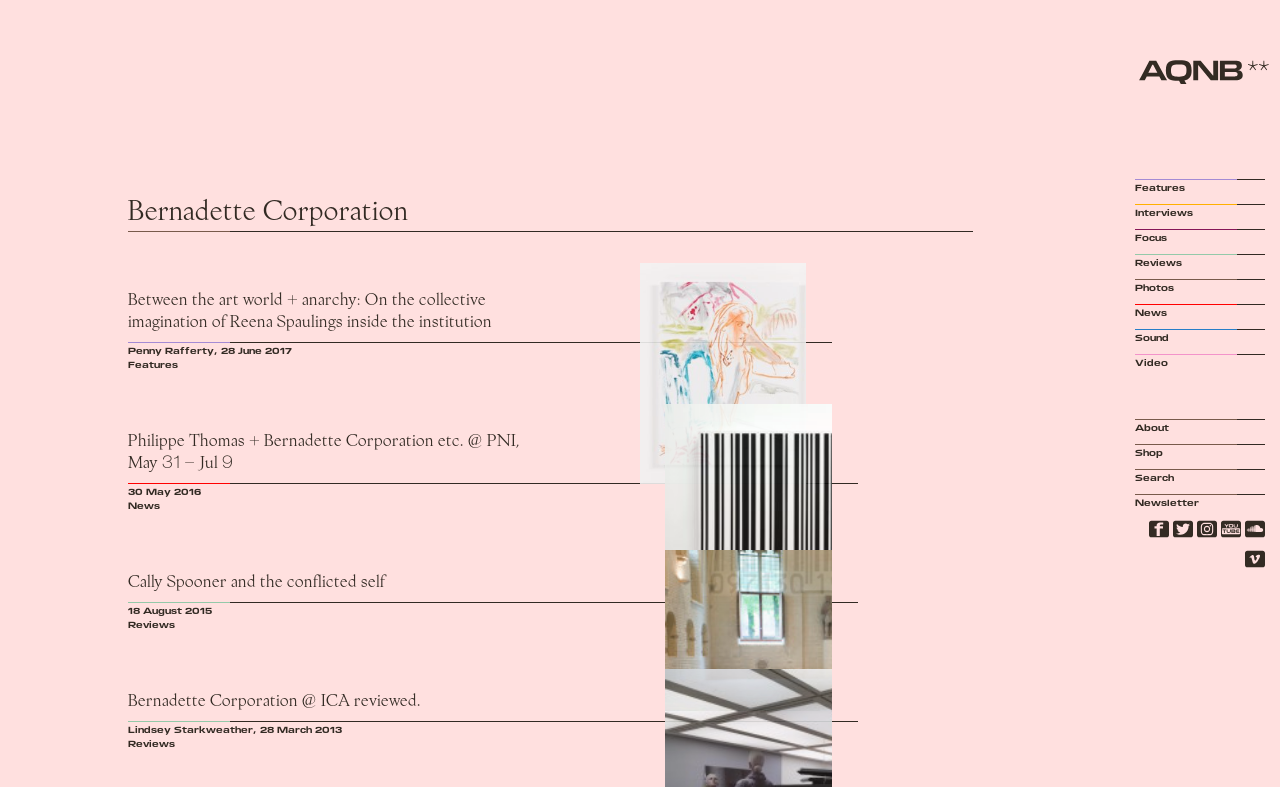What is the date of the second news article?
Using the information from the image, give a concise answer in one word or a short phrase.

30 May 2016